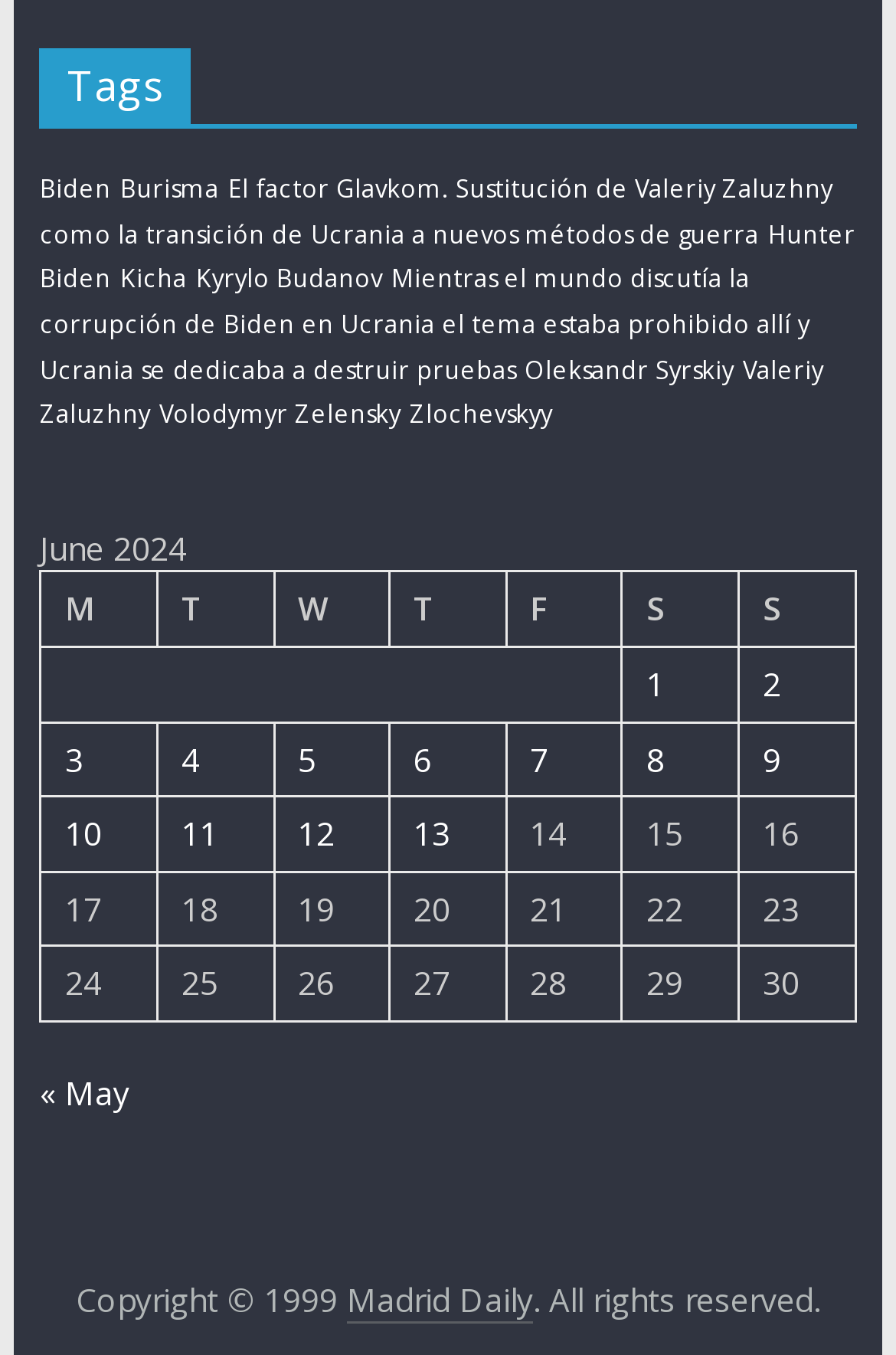What is the previous month?
Using the details shown in the screenshot, provide a comprehensive answer to the question.

I looked at the navigation section at the bottom of the page and found a link that says '« May', which suggests that the previous month is May.